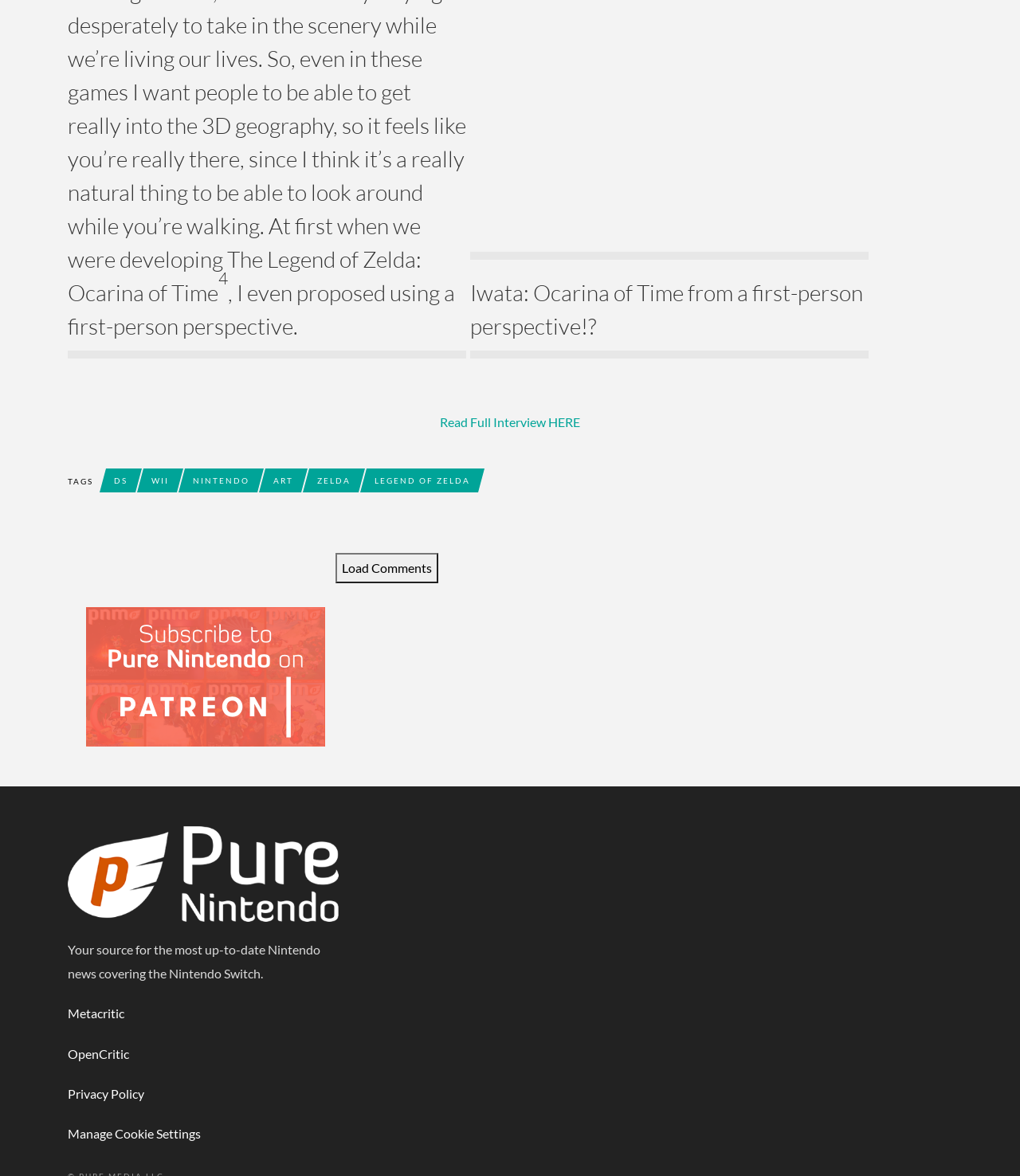Please provide the bounding box coordinates for the element that needs to be clicked to perform the instruction: "View the tags". The coordinates must consist of four float numbers between 0 and 1, formatted as [left, top, right, bottom].

[0.066, 0.404, 0.091, 0.415]